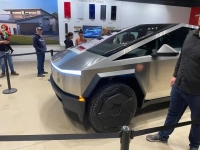What is surrounding the display area?
Utilize the image to construct a detailed and well-explained answer.

According to the caption, a barrier cordons off the display area, ensuring a clear viewpoint for the onlookers.